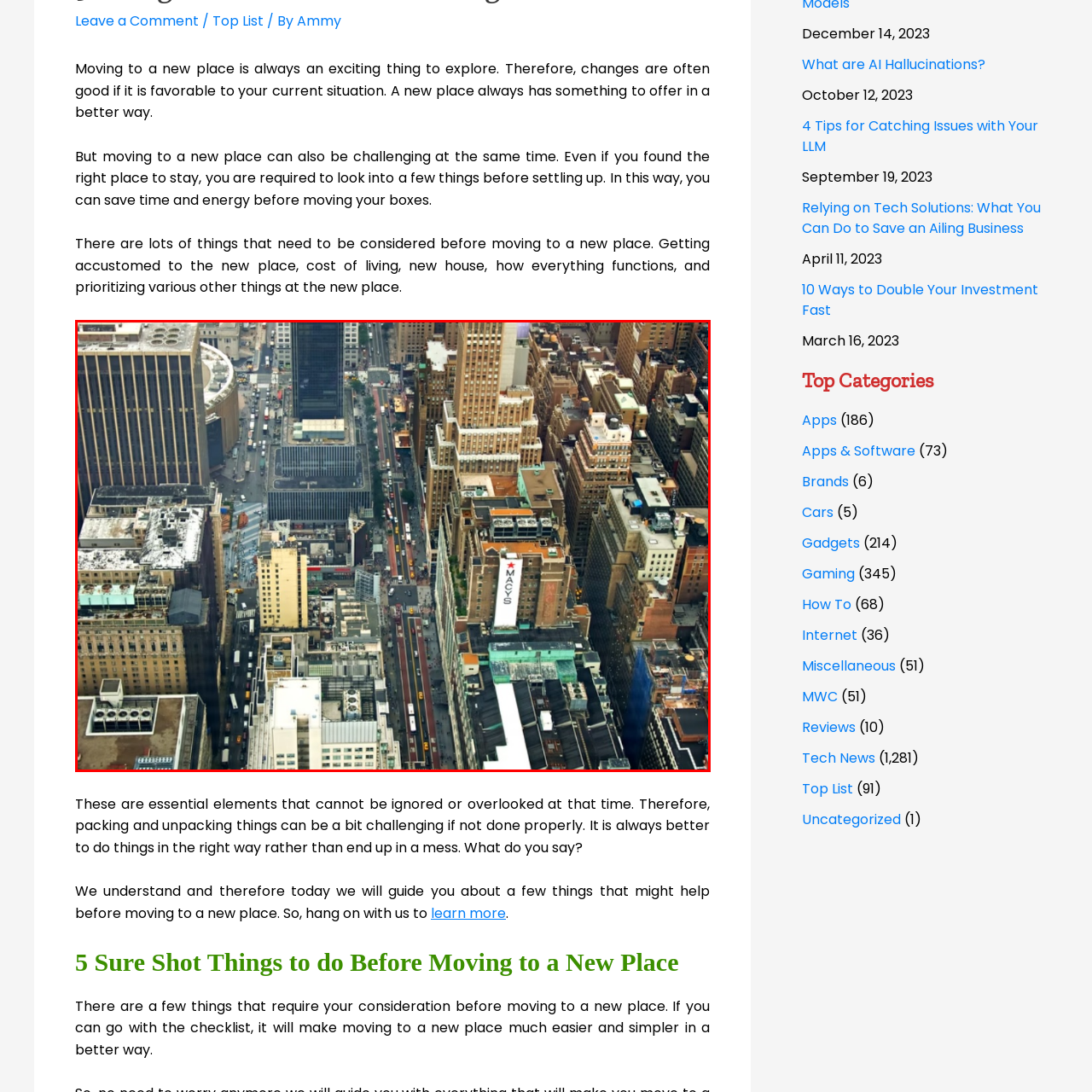What is visible in the upper left corner?
Analyze the image encased by the red bounding box and elaborate on your answer to the question.

The caption states that a circular rooftop structure is visible in the upper left corner, contributing to the overall complexity of the scene, which implies that the circular rooftop structure is the object visible in the upper left corner.